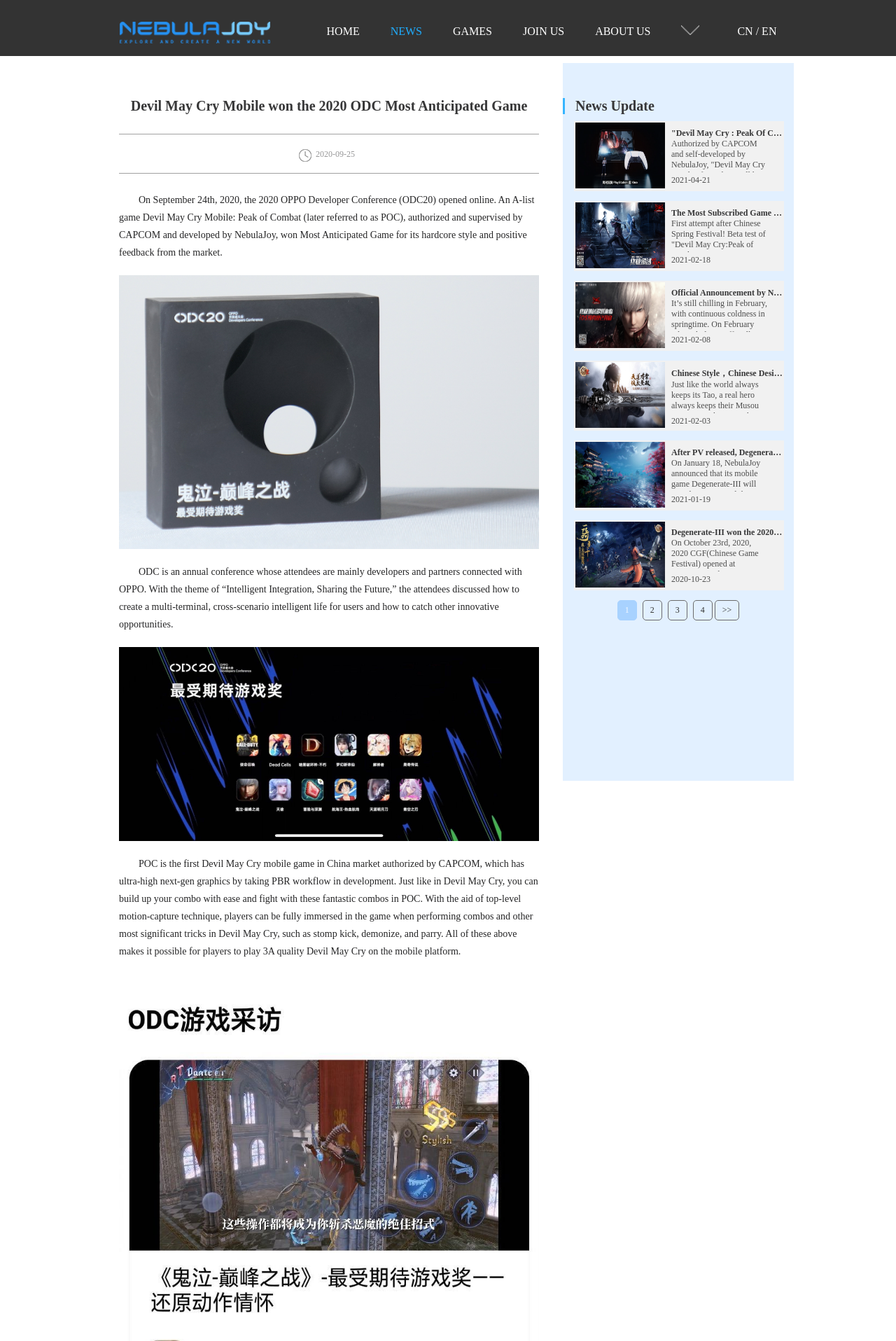Please find the bounding box coordinates for the clickable element needed to perform this instruction: "Click on the link to learn more about 'Devil May Cry: Peak of Combat'".

[0.641, 0.09, 0.875, 0.138]